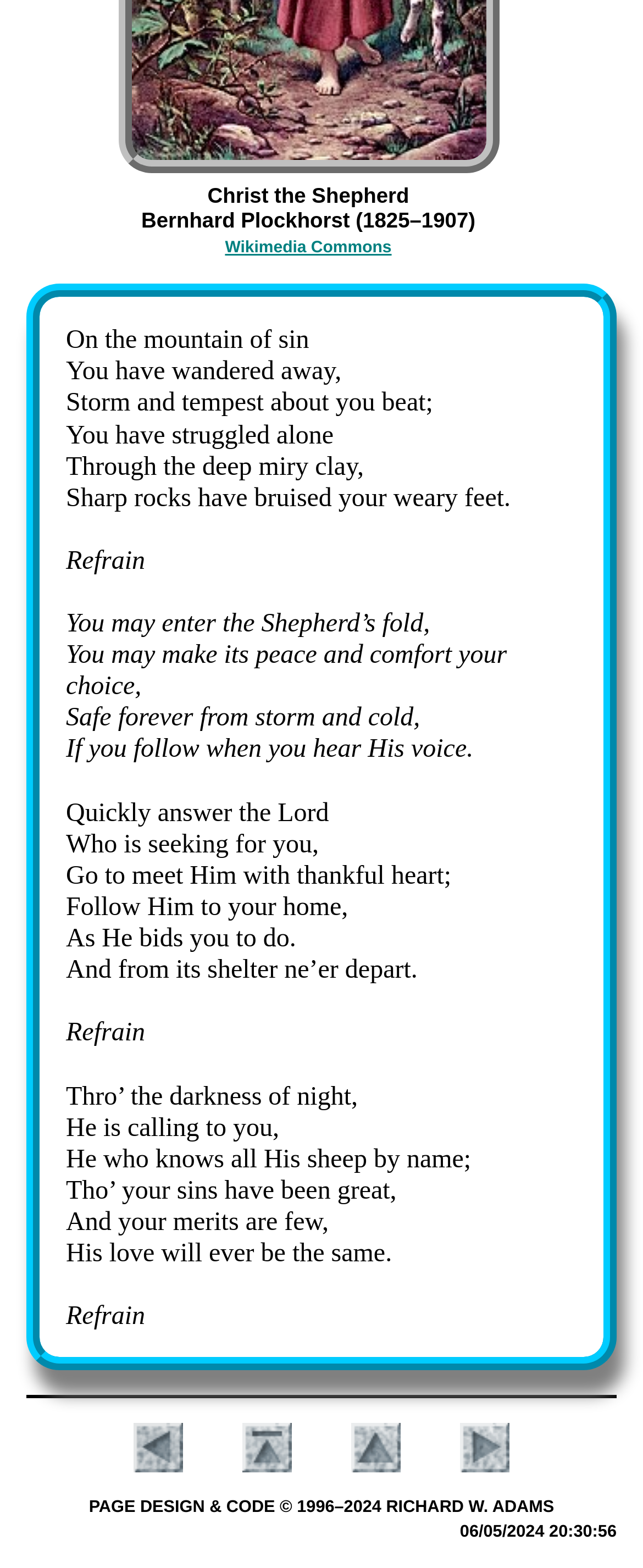Respond to the question below with a single word or phrase: What is the link at the bottom left?

Back